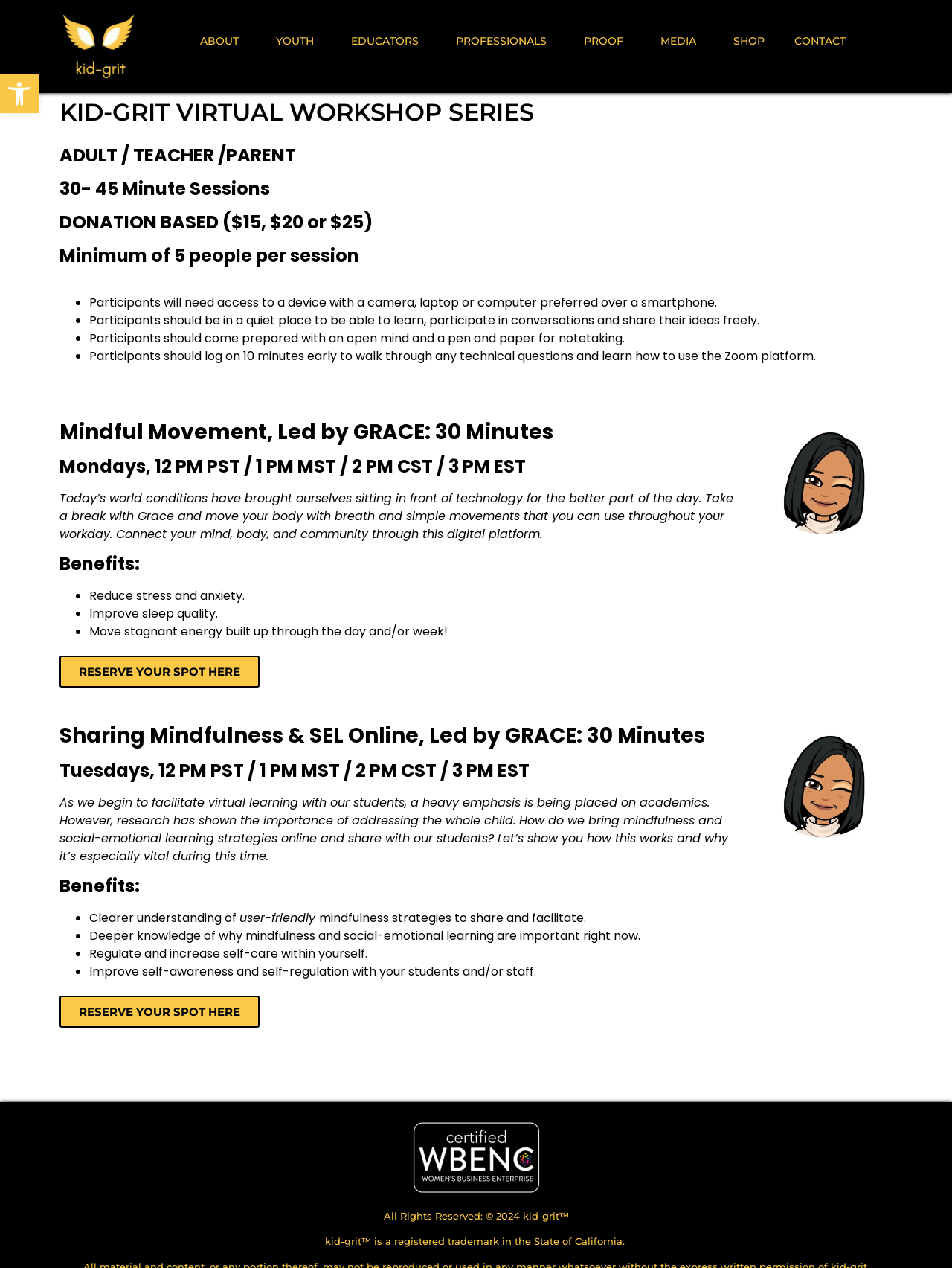Locate the bounding box coordinates of the area that needs to be clicked to fulfill the following instruction: "Read the full summary". The coordinates should be in the format of four float numbers between 0 and 1, namely [left, top, right, bottom].

None